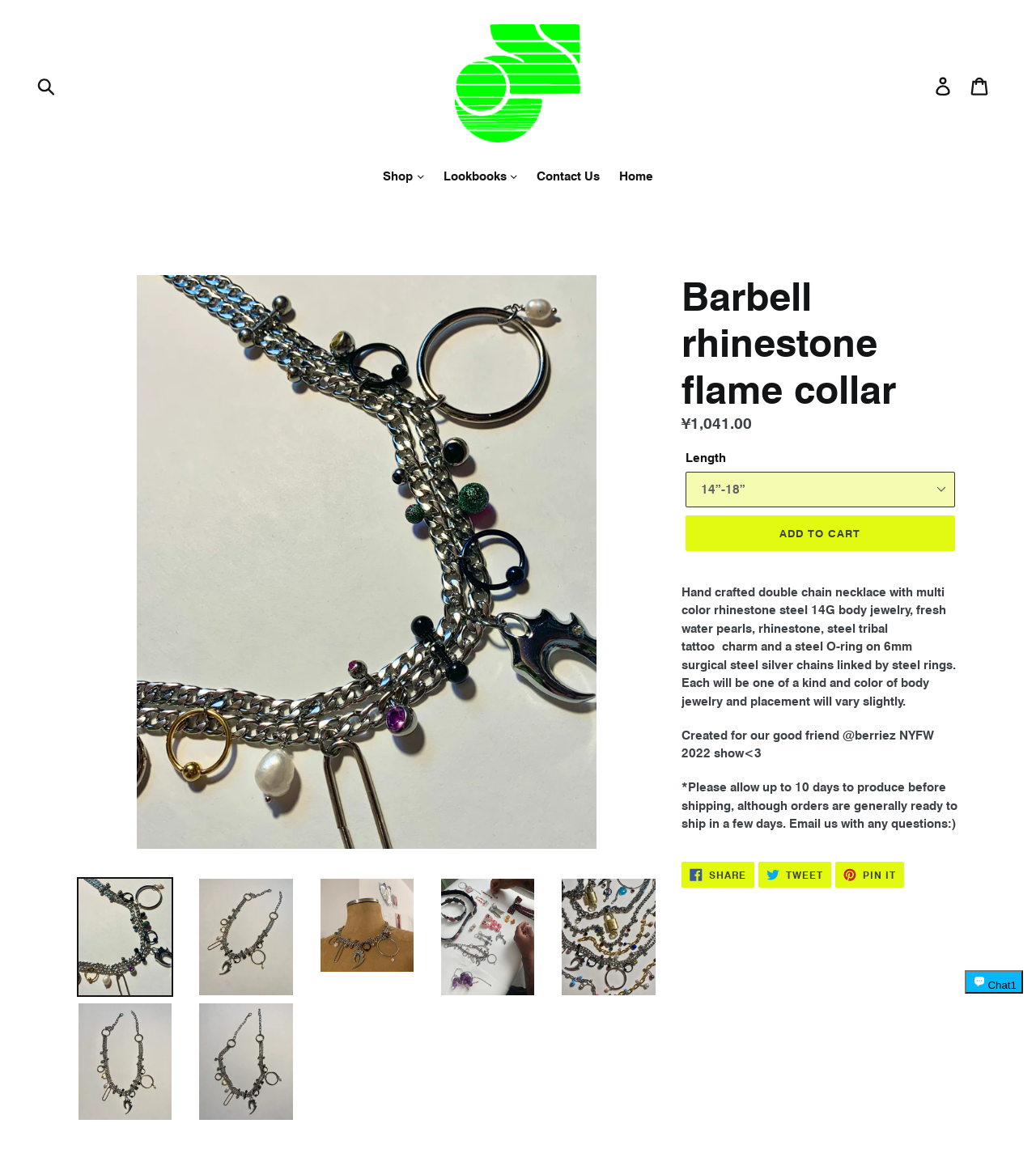Identify the bounding box coordinates of the area that should be clicked in order to complete the given instruction: "Click on the 'Shop' button". The bounding box coordinates should be four float numbers between 0 and 1, i.e., [left, top, right, bottom].

[0.362, 0.146, 0.417, 0.164]